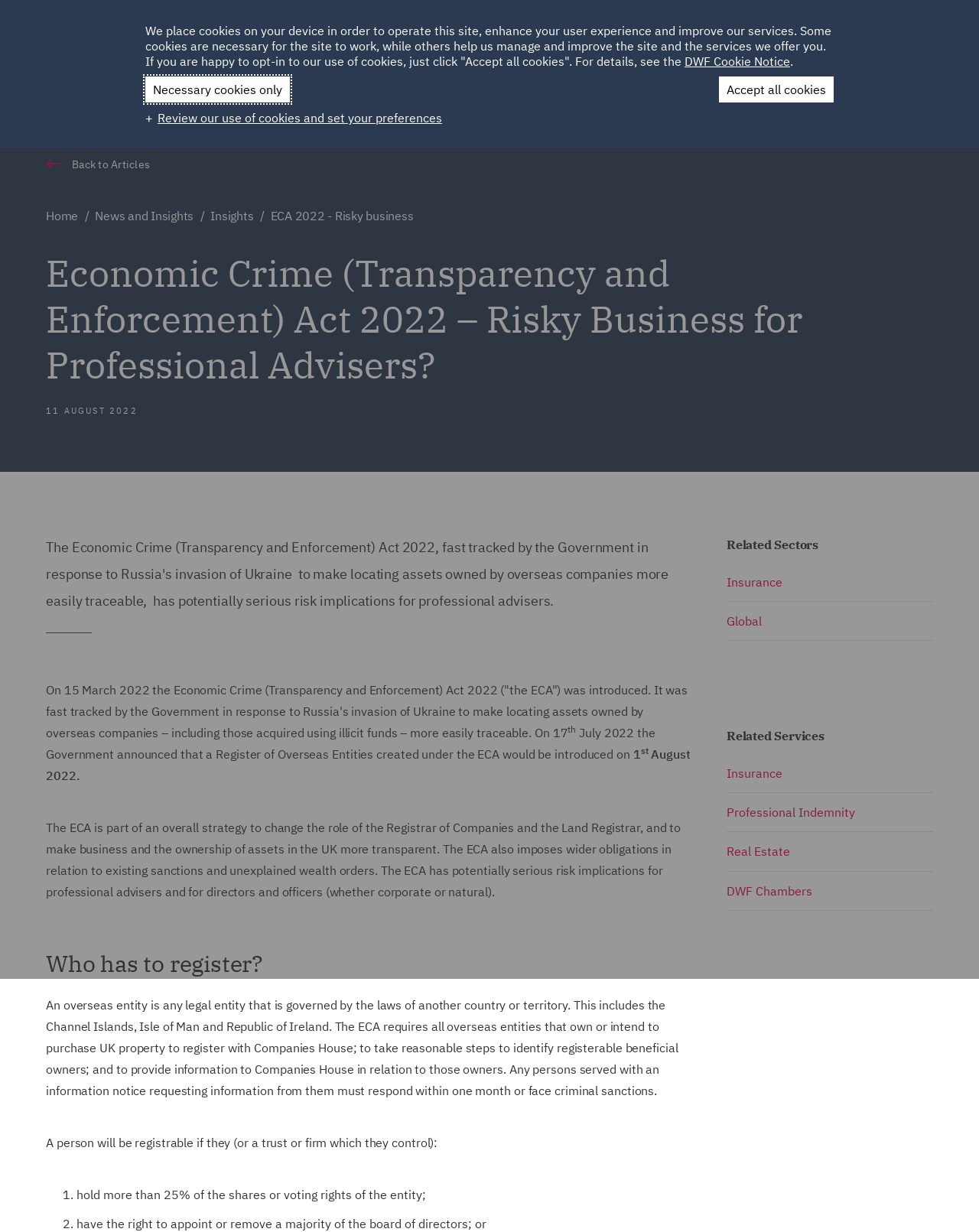Highlight the bounding box coordinates of the element that should be clicked to carry out the following instruction: "Contact Us". The coordinates must be given as four float numbers ranging from 0 to 1, i.e., [left, top, right, bottom].

[0.716, 0.074, 0.779, 0.115]